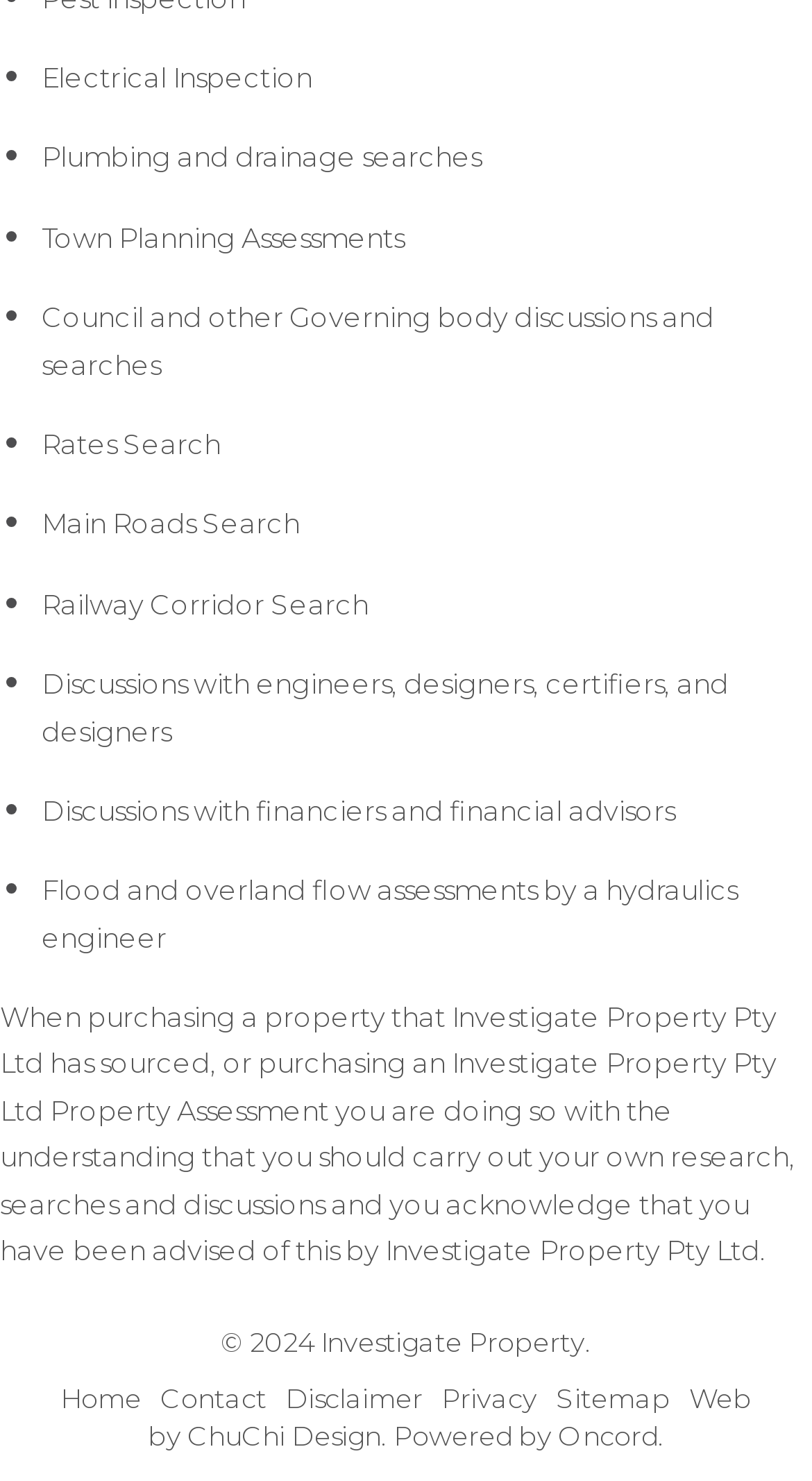What services are offered by Investigate Property?
Answer the question using a single word or phrase, according to the image.

Various property services